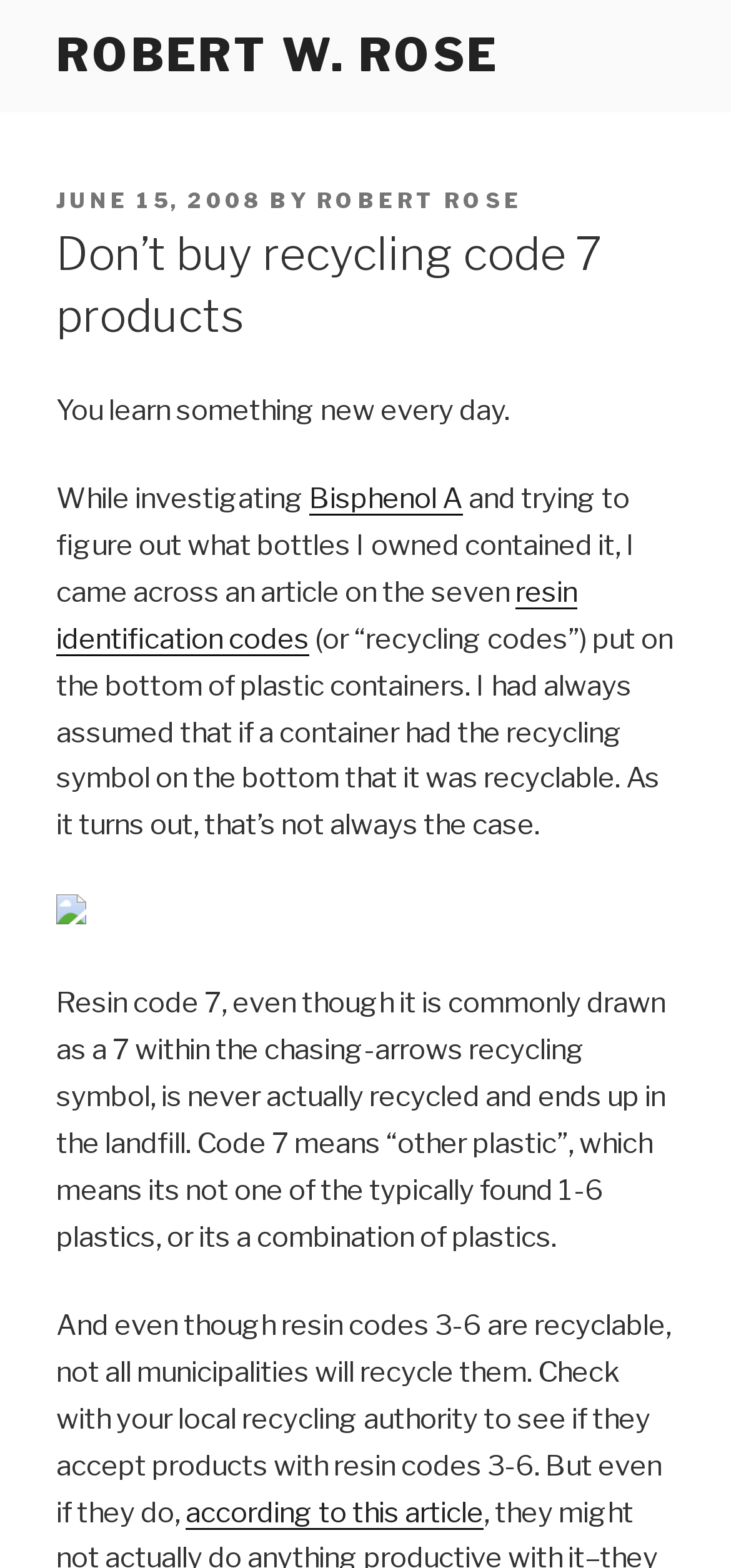Respond with a single word or phrase to the following question:
What is resin code 7?

Other plastic